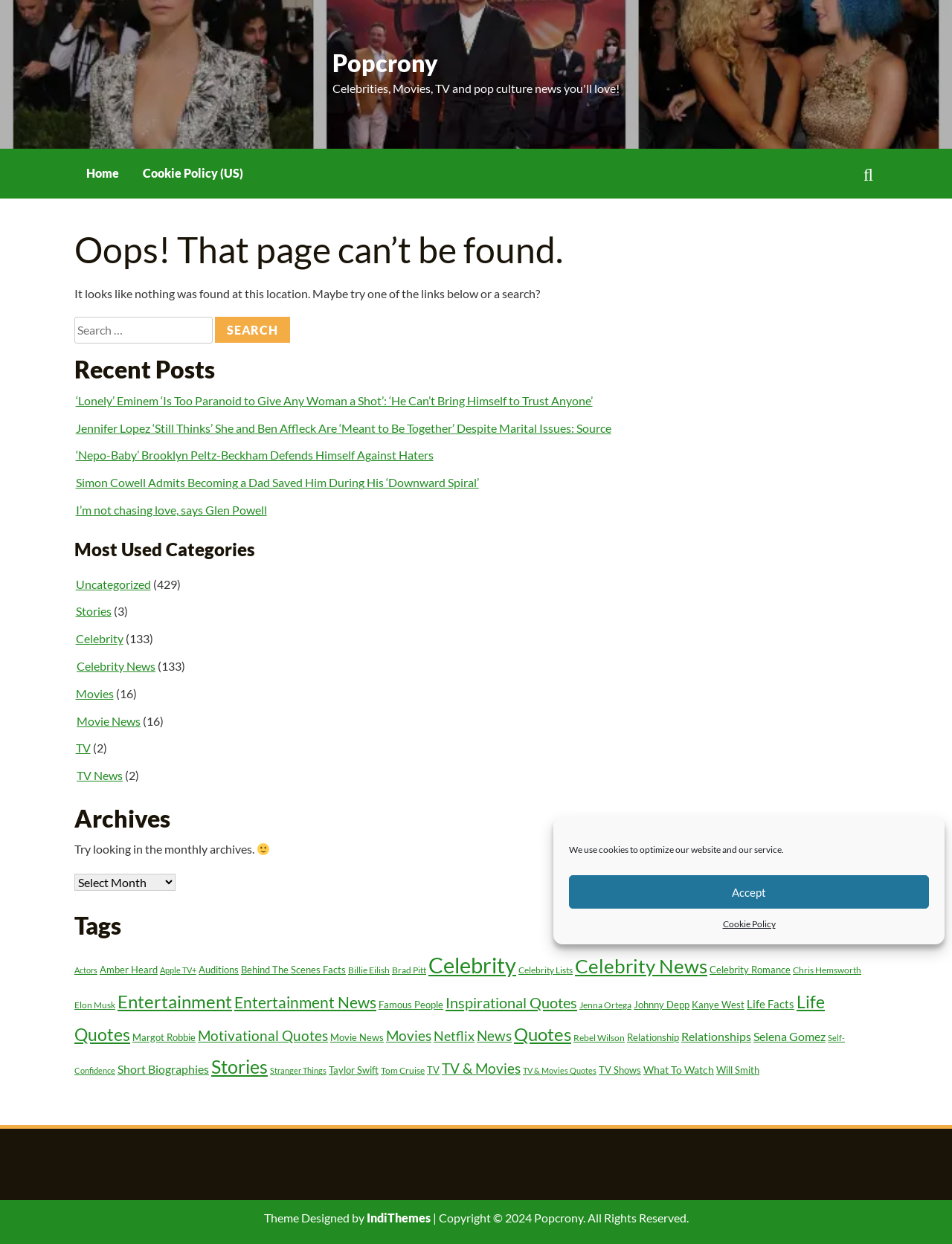Find and generate the main title of the webpage.

Oops! That page can’t be found.